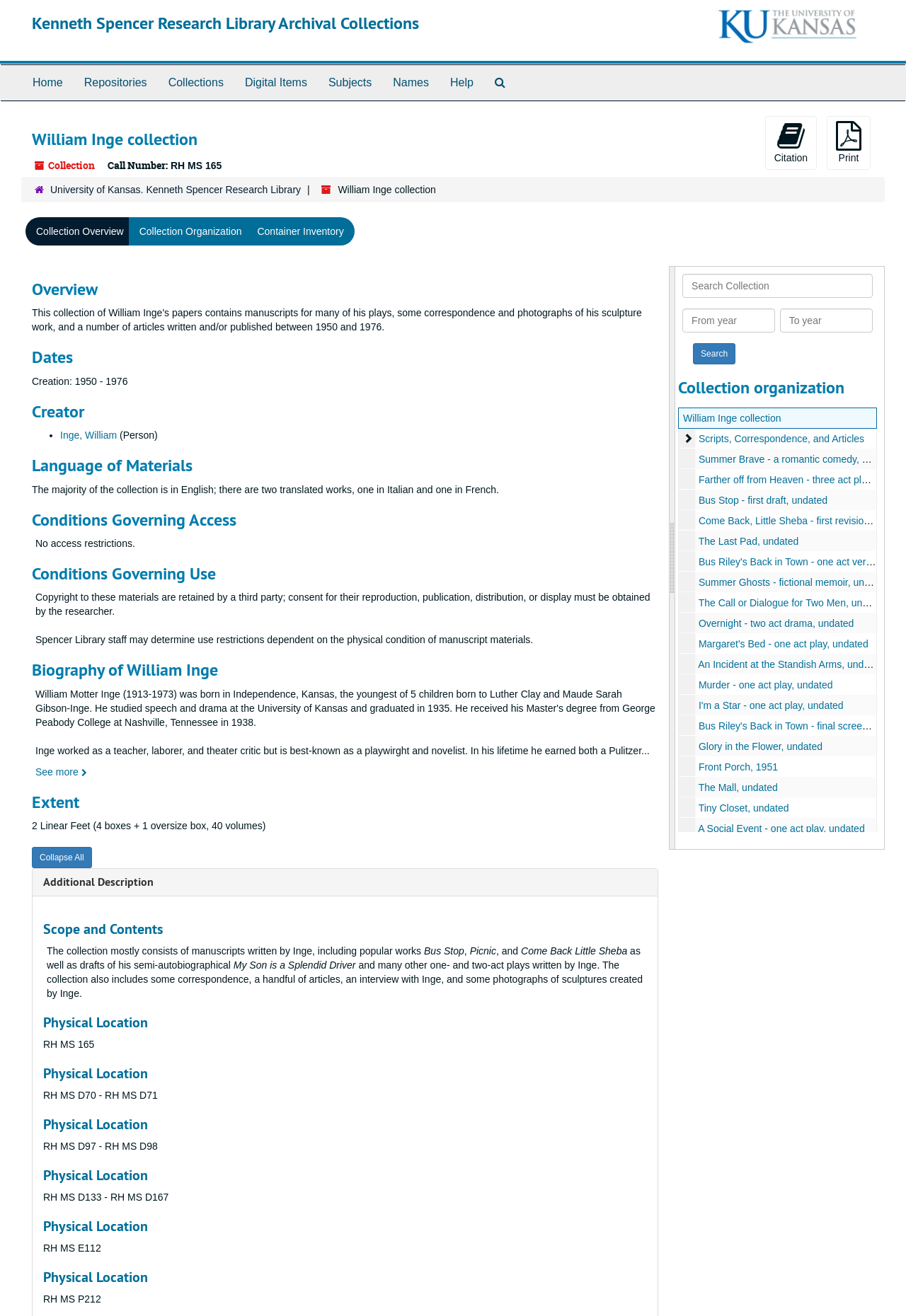What is the name of the playwright and novelist whose collection is being described?
Using the image as a reference, answer the question with a short word or phrase.

William Inge